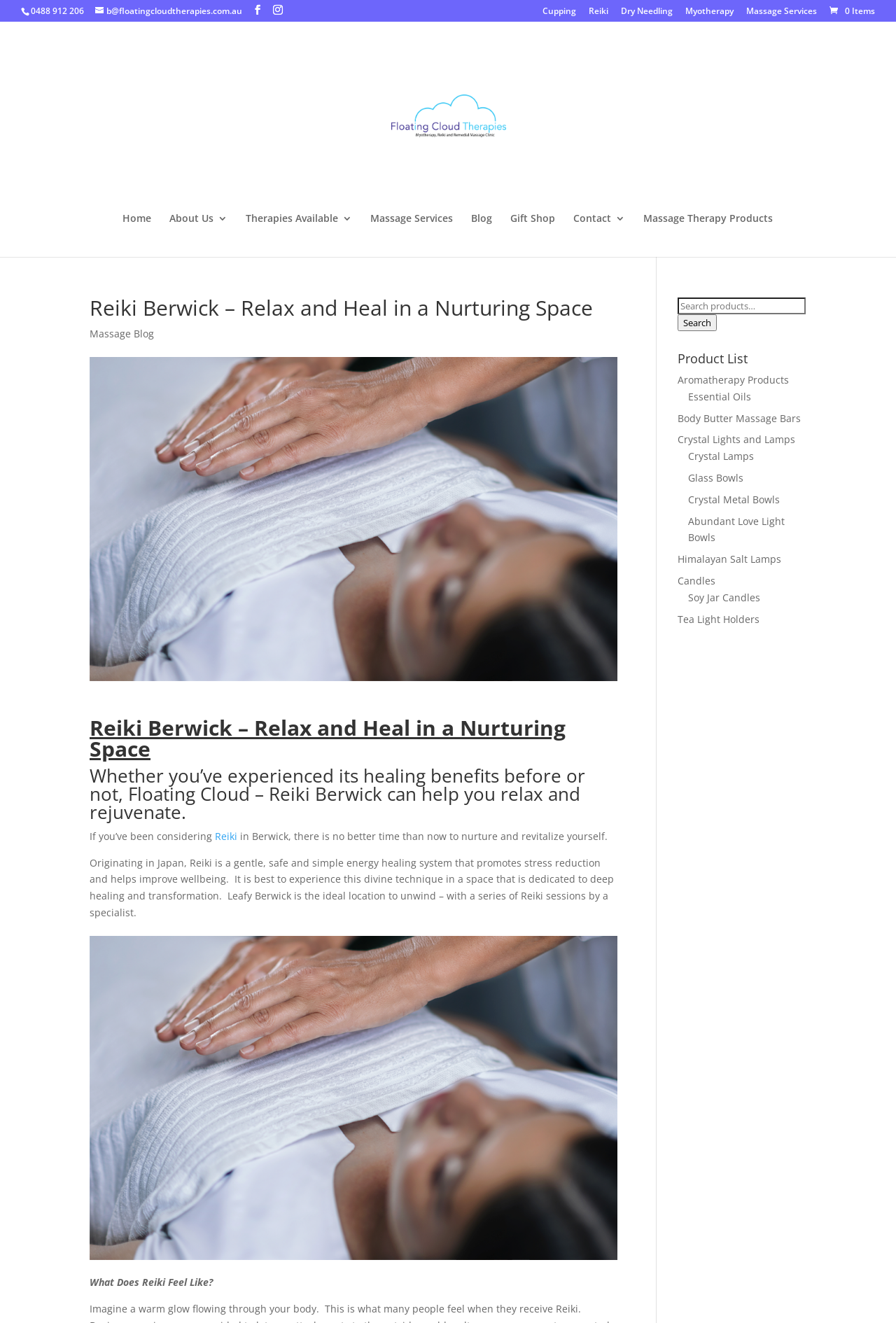Identify the bounding box coordinates for the UI element that matches this description: "About Us".

[0.189, 0.161, 0.254, 0.194]